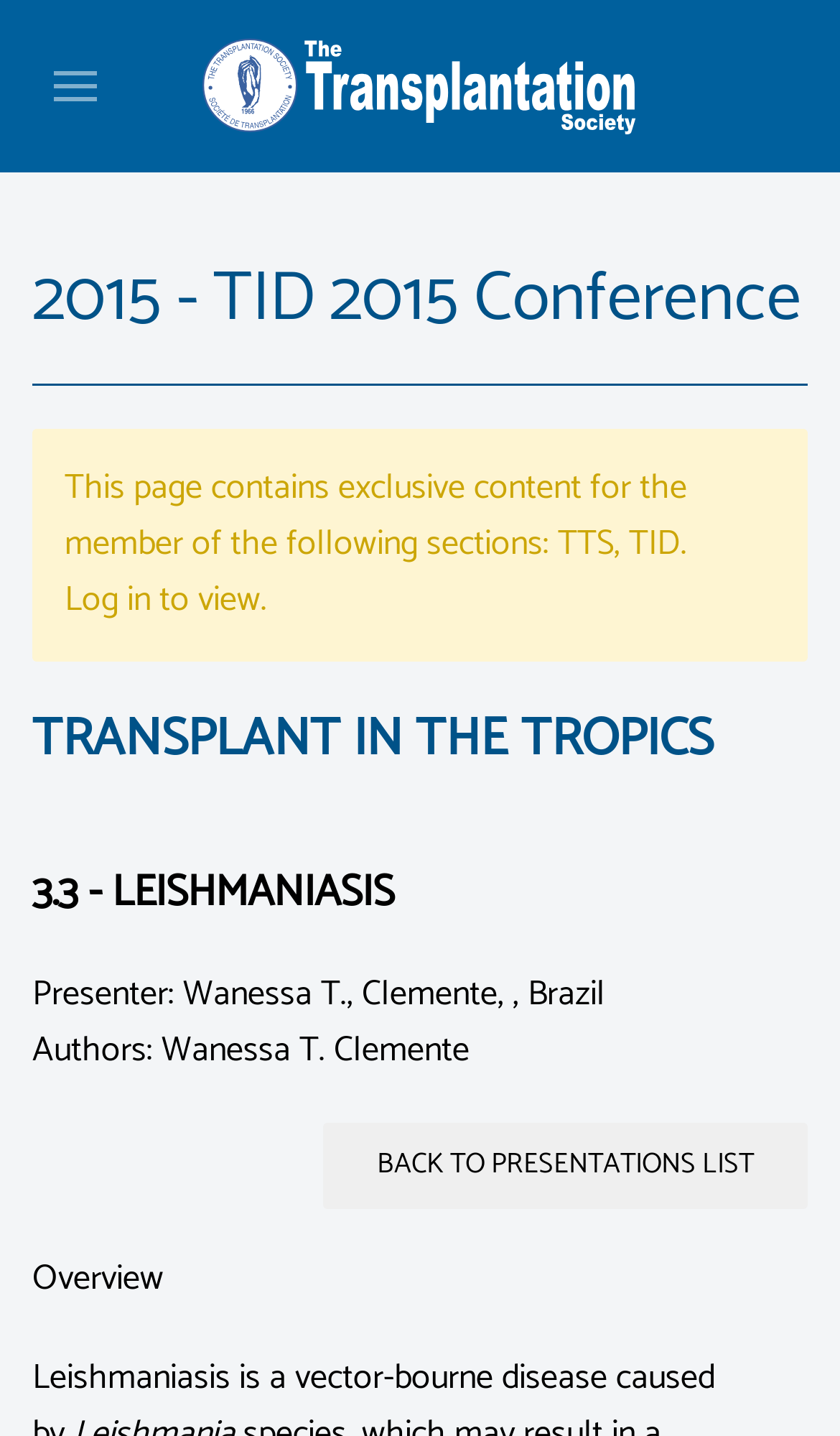What is the title of the conference?
Please provide a comprehensive answer based on the information in the image.

I found the conference title by looking at the heading element that says '2015 - TID 2015 Conference'. This is likely the title of the conference.